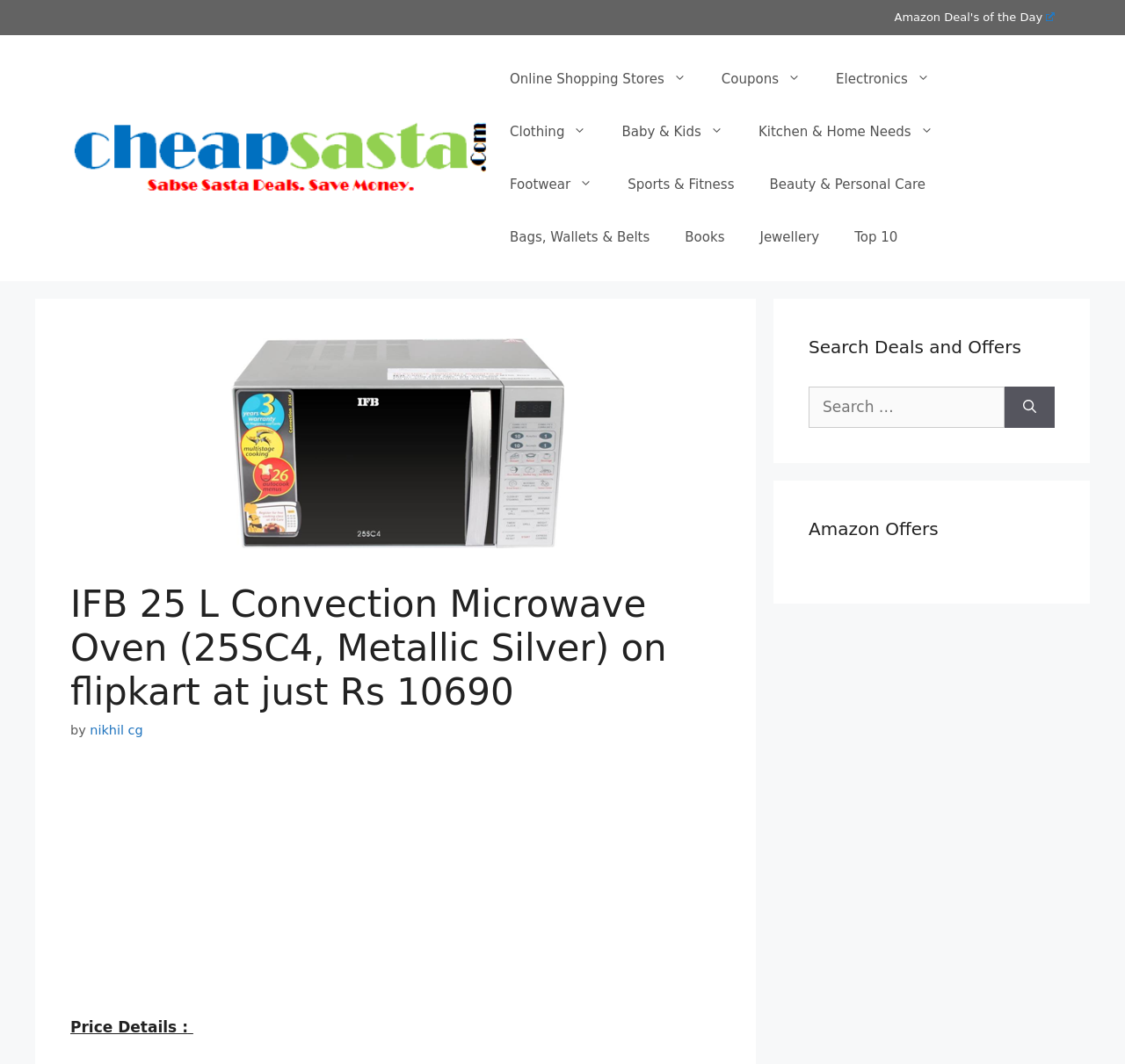Please specify the bounding box coordinates of the clickable section necessary to execute the following command: "Search for deals and offers".

[0.719, 0.363, 0.893, 0.402]